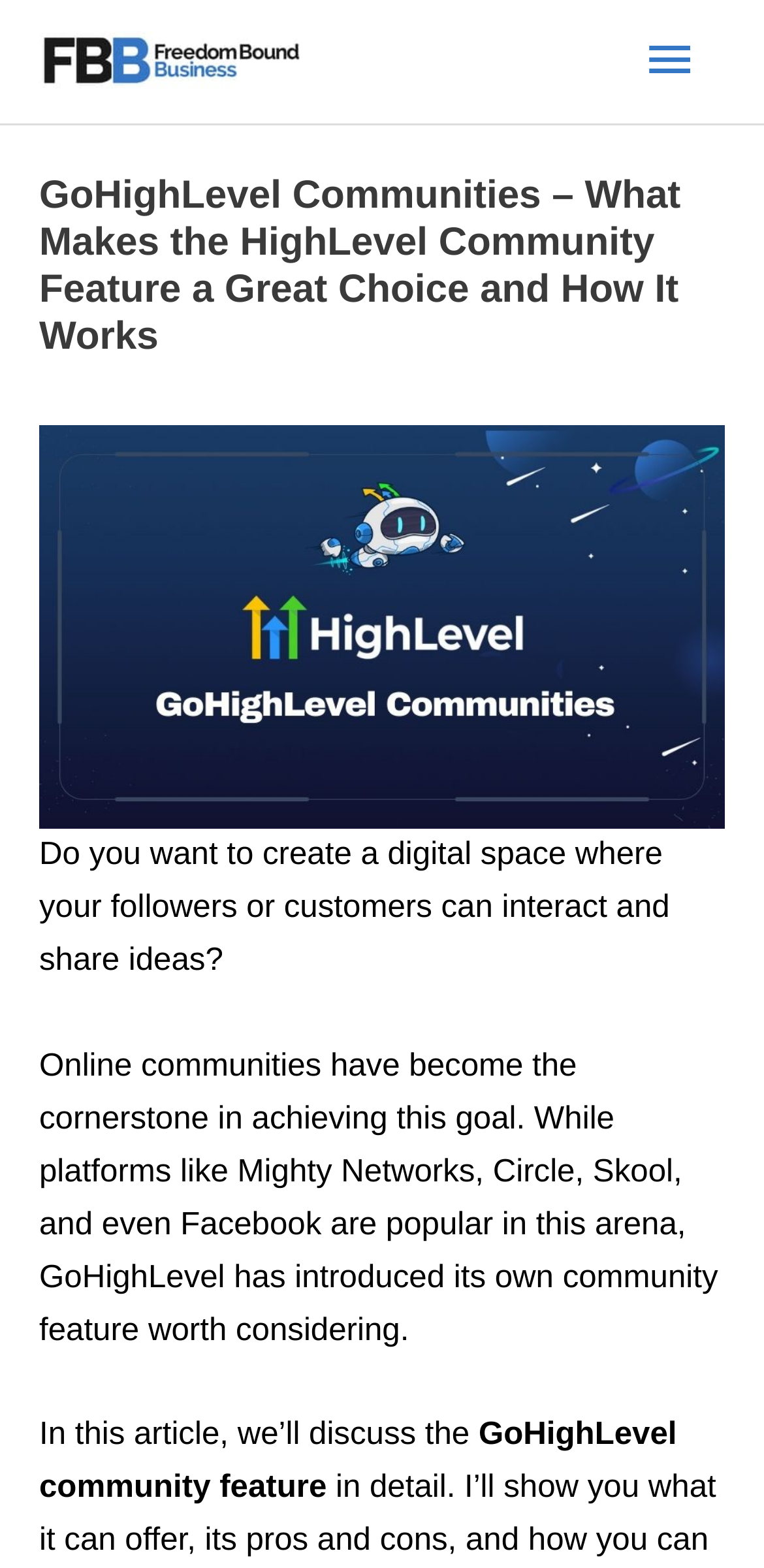Please determine the bounding box coordinates for the UI element described as: "alt="freedom bound business logo"".

[0.051, 0.027, 0.397, 0.049]